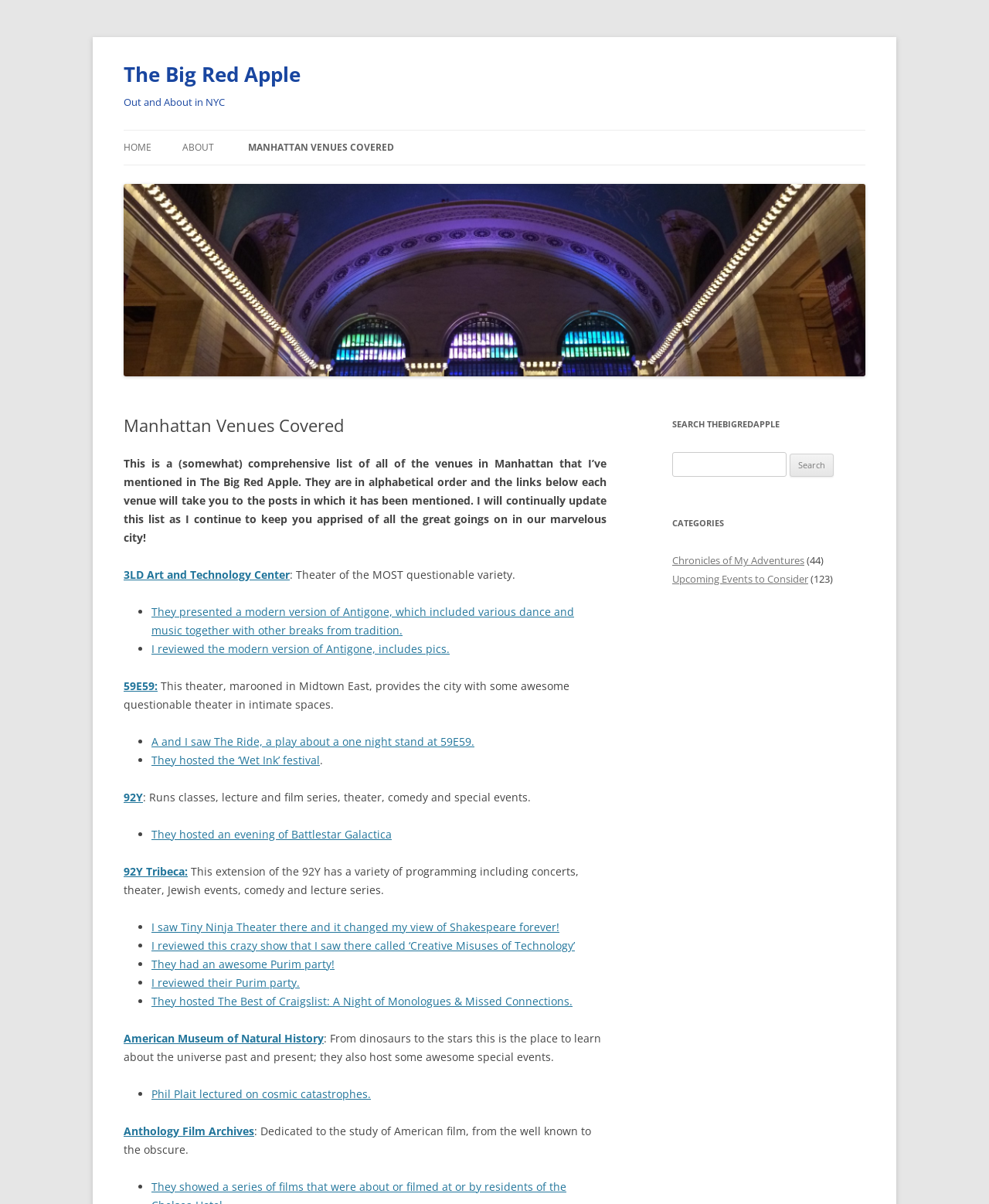Please identify the bounding box coordinates of the region to click in order to complete the given instruction: "Explore the 'Anthology Film Archives' link". The coordinates should be four float numbers between 0 and 1, i.e., [left, top, right, bottom].

[0.125, 0.933, 0.257, 0.945]